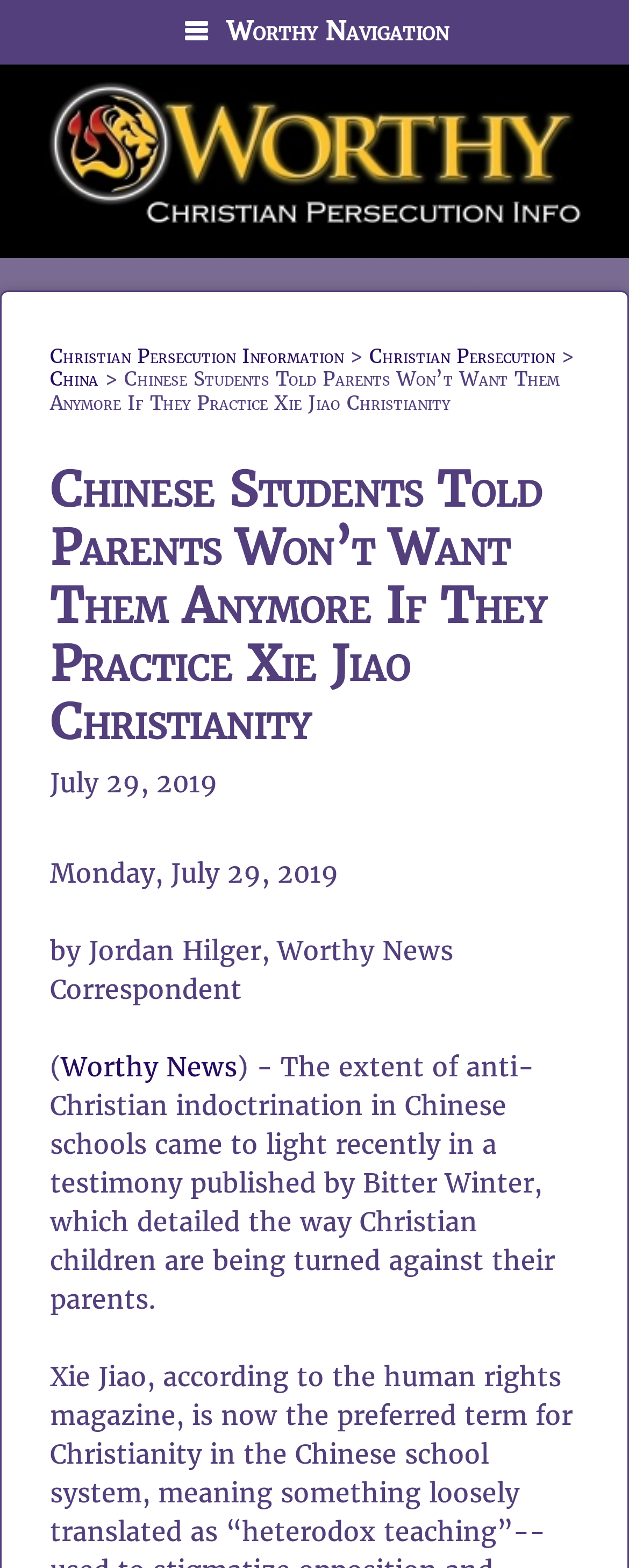What is the name of the organization that published the testimony?
Deliver a detailed and extensive answer to the question.

I found the answer by reading the text 'which detailed the way Christian children are being turned against their parents.' and finding the organization mentioned earlier in the sentence.